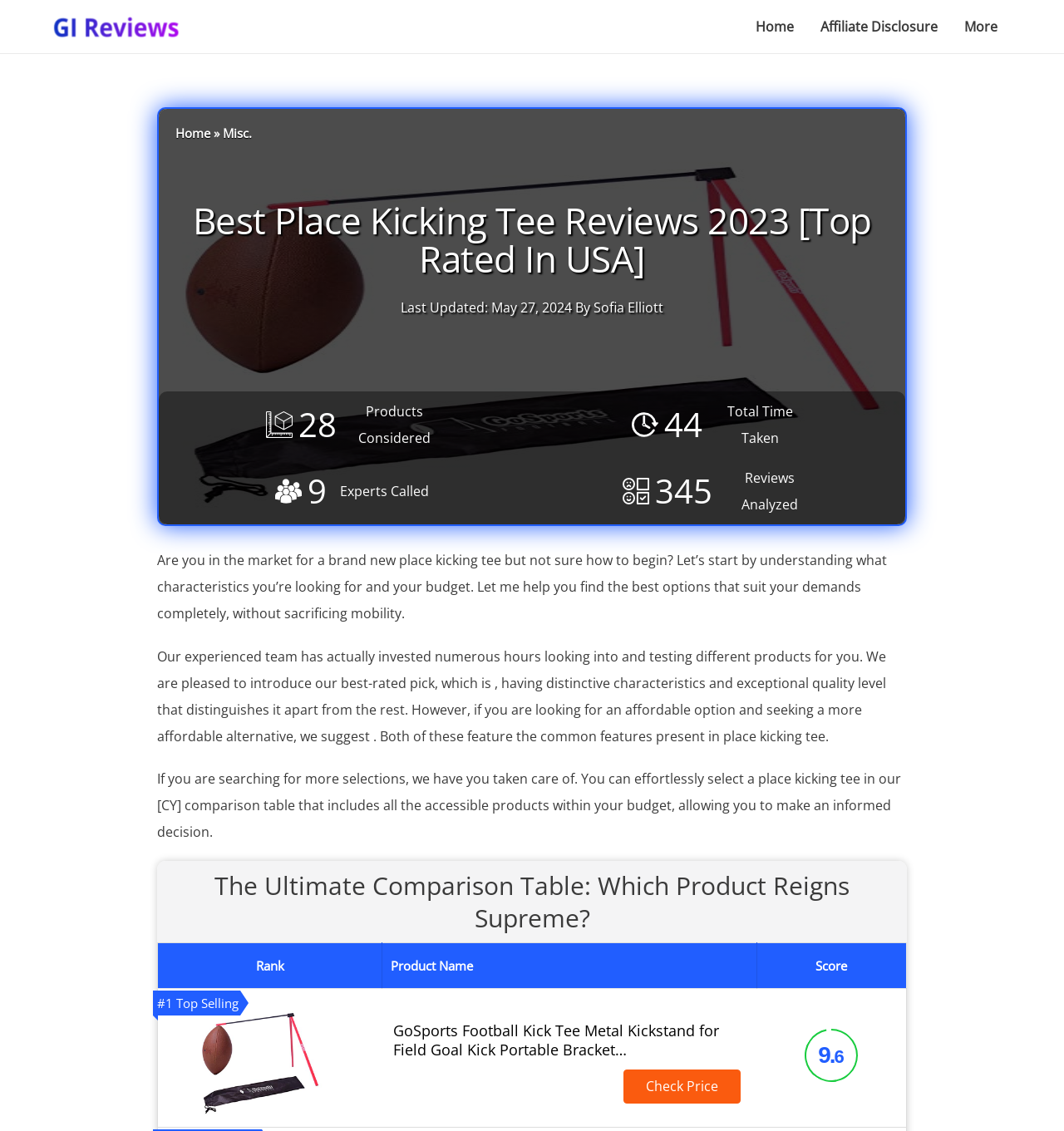Based on the element description: "Check Price", identify the UI element and provide its bounding box coordinates. Use four float numbers between 0 and 1, [left, top, right, bottom].

[0.586, 0.945, 0.696, 0.975]